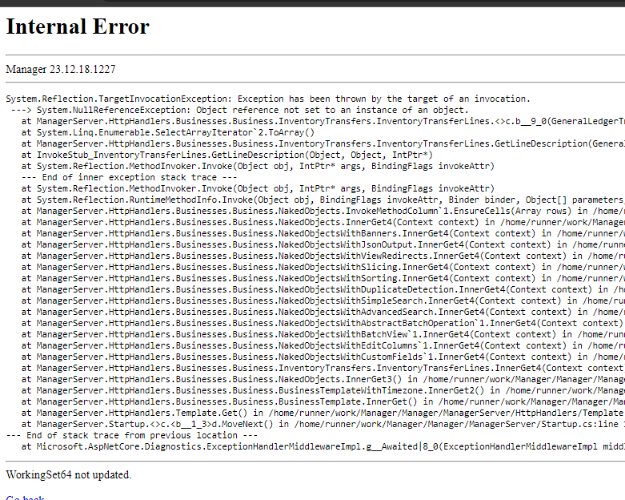What is the significance of the stack trace?
Please use the image to deliver a detailed and complete answer.

The provided stack trace outlines the sequence of method calls leading to the error, spanning various functions within the application's backend, including ManagerServer, HttpHandlers, and several business logic layers, indicating a complex system where the error originates from deeper within the application structure.